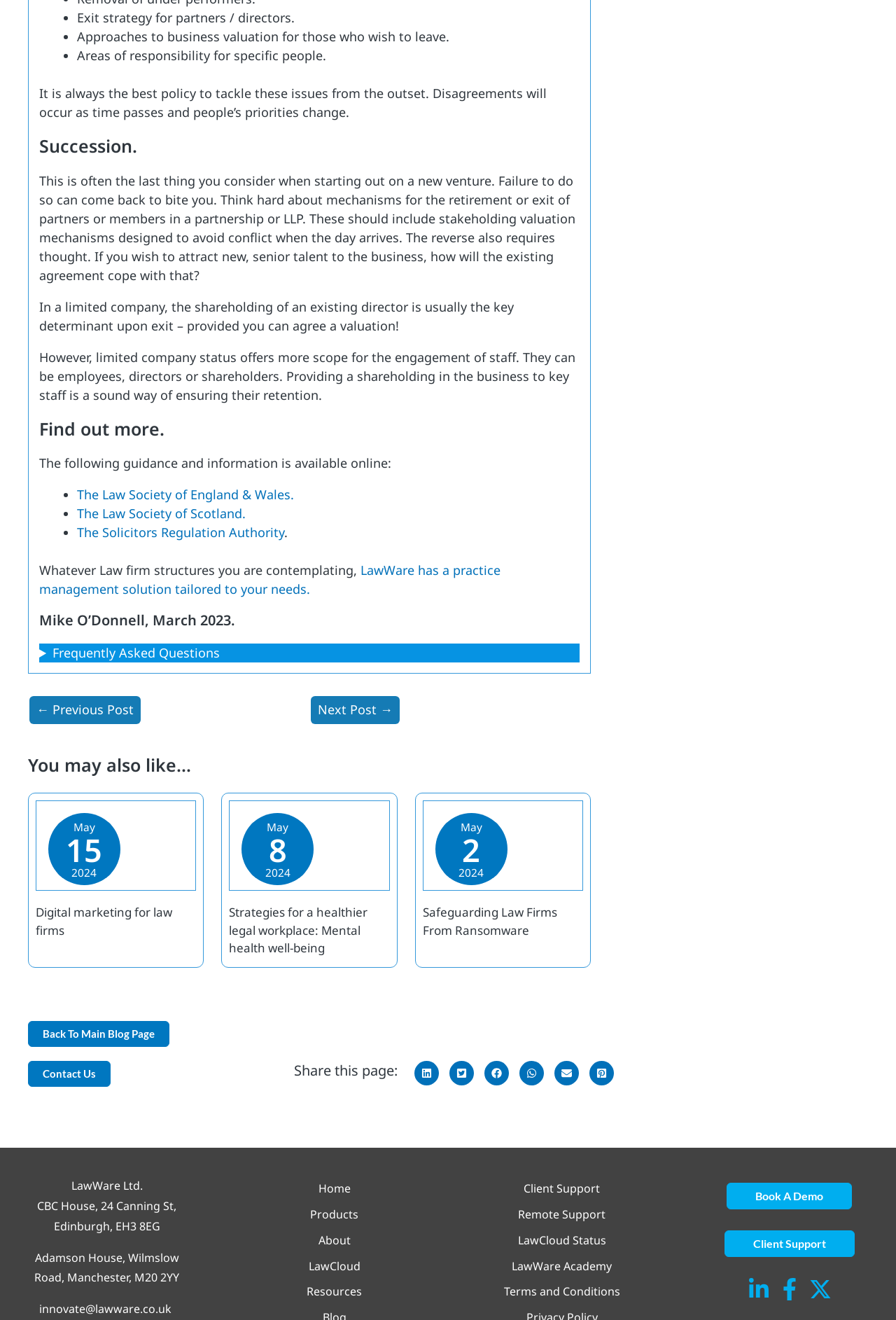Please specify the bounding box coordinates of the element that should be clicked to execute the given instruction: 'Read the article about plasma lighters'. Ensure the coordinates are four float numbers between 0 and 1, expressed as [left, top, right, bottom].

None